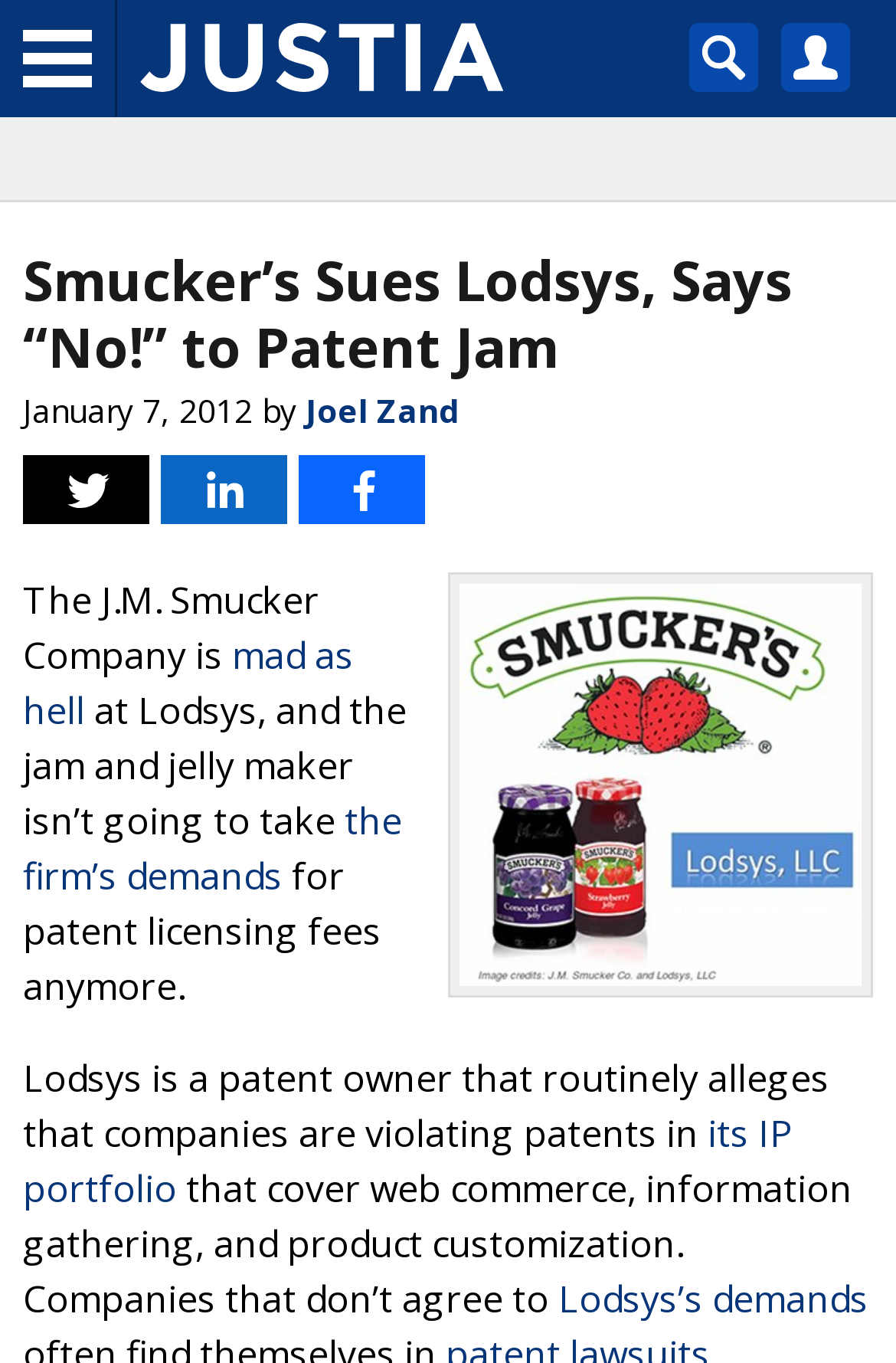Provide a thorough summary of the webpage.

The webpage appears to be a blog post from Justia Law Blog, dated January 7, 2012. At the top left, there is a logo of Justia, accompanied by a link to the website. On the top right, there are three icons for searching, accessing "My Account", and a logo of Justia again.

The main content of the webpage is a blog post titled "Smucker’s Sues Lodsys, Says “No!” to Patent Jam". Below the title, there is a timestamp indicating the post was published on January 7, 2012, and the author's name, Joel Zand, is mentioned. There are also links to the author's social media profiles, including Twitter, LinkedIn, and Facebook.

The blog post itself is divided into several paragraphs. The first paragraph describes the J.M. Smucker Company's stance against Lodsys, a patent owner that alleges patent violations. The text explains that Lodsys demands patent licensing fees from companies, and Smucker's is refusing to comply.

There is a large image in the middle of the webpage, but its content is not specified. The rest of the blog post continues below the image, discussing Lodsys's patent portfolio and its effects on companies that don't agree to its demands.